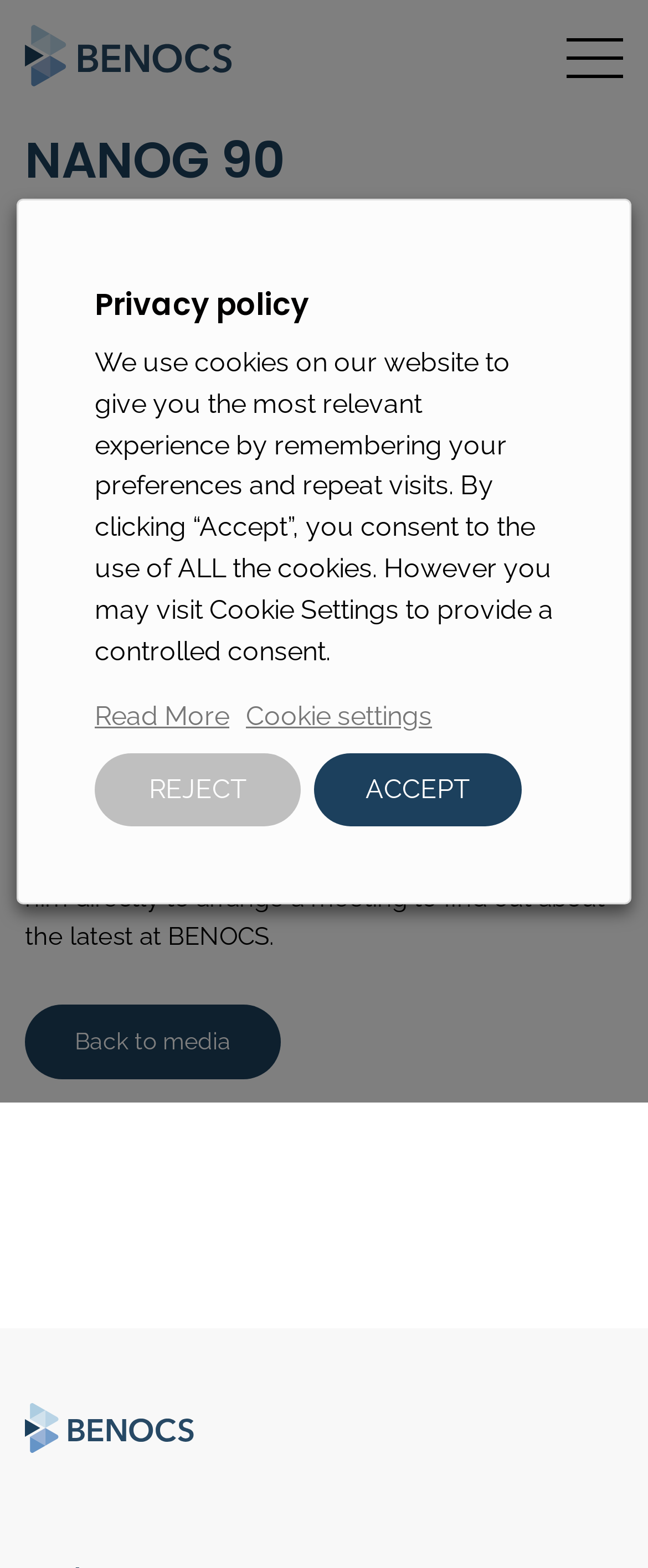Specify the bounding box coordinates (top-left x, top-left y, bottom-right x, bottom-right y) of the UI element in the screenshot that matches this description: Back to media

[0.038, 0.641, 0.433, 0.689]